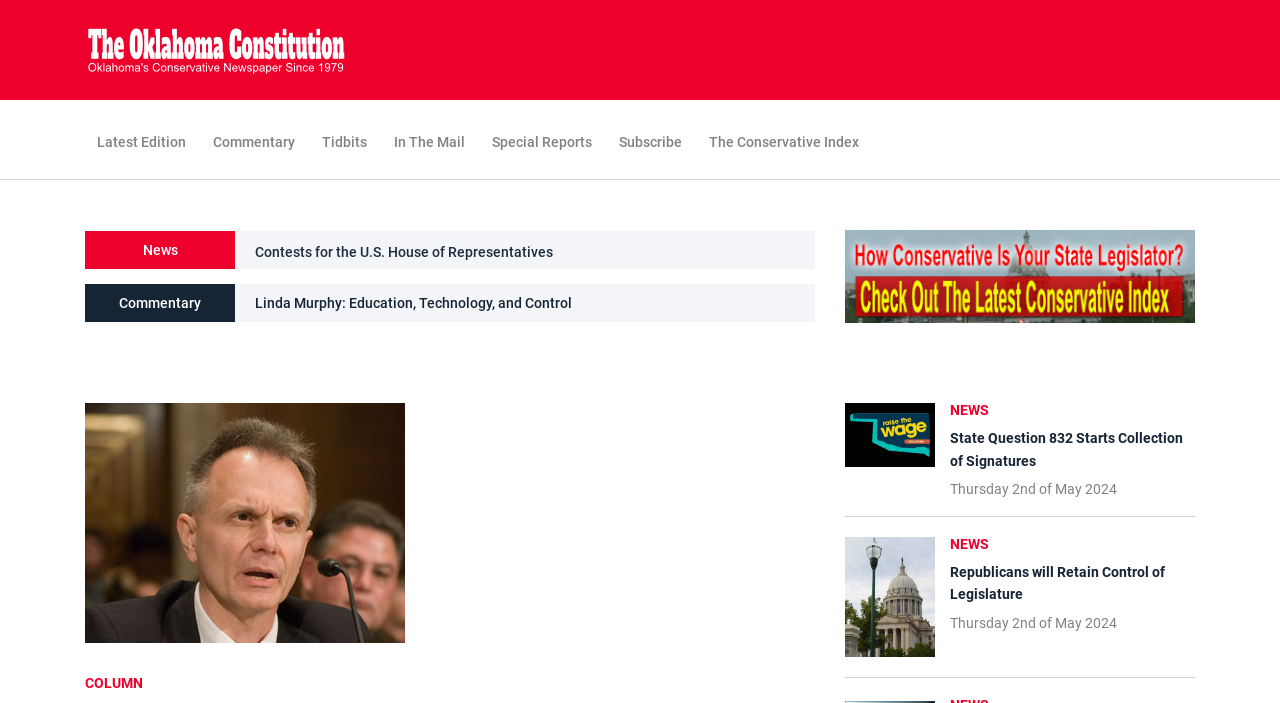Locate the bounding box coordinates of the clickable area needed to fulfill the instruction: "View the Conservative Index".

[0.545, 0.174, 0.68, 0.224]